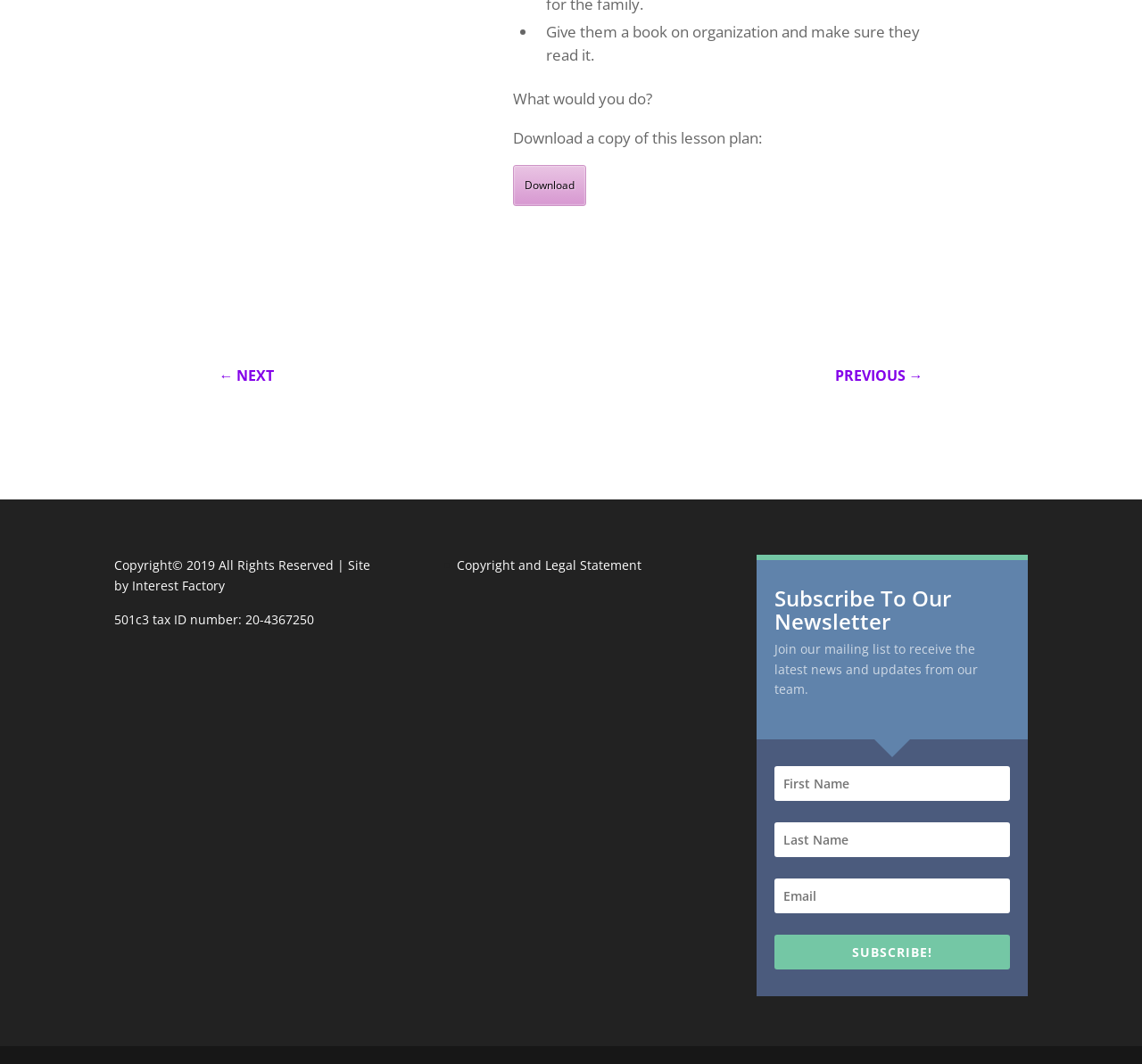How many textboxes are there in the newsletter subscription section?
Please provide a single word or phrase as your answer based on the screenshot.

3